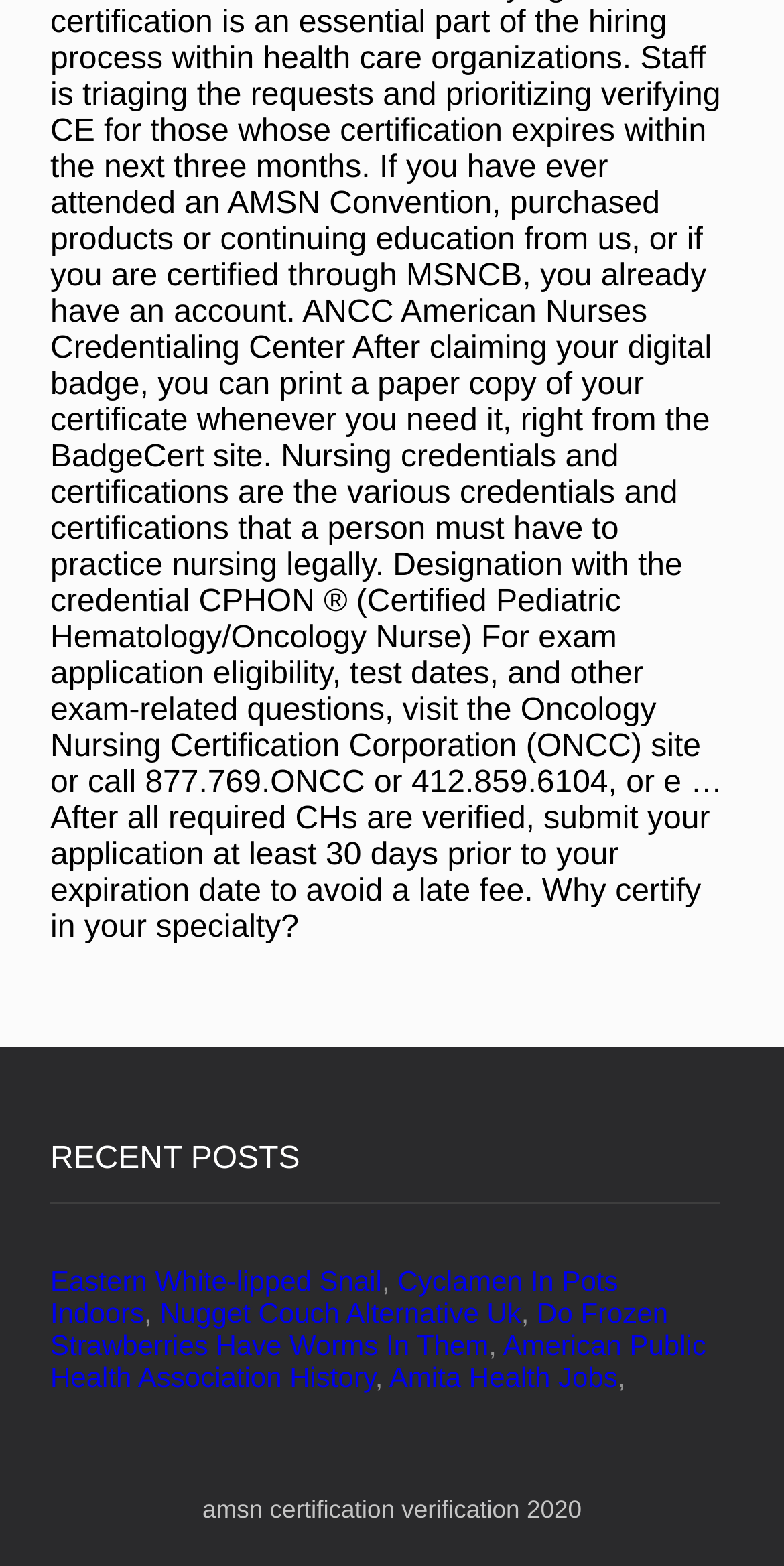What is the last topic mentioned in the recent posts section?
Deliver a detailed and extensive answer to the question.

By looking at the last link element in the recent posts section, we can determine that the last topic mentioned is 'Amita Health Jobs'.